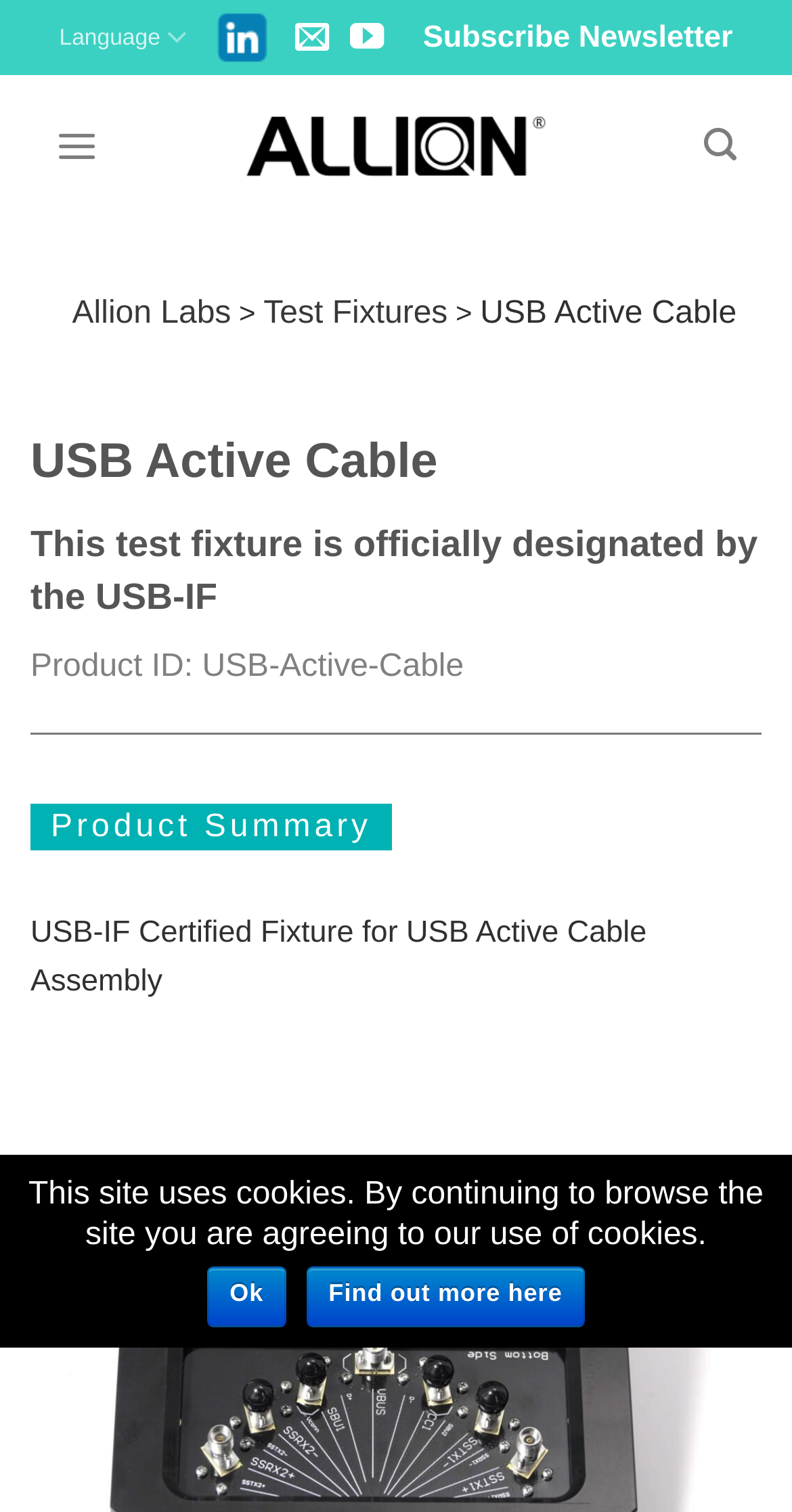Use a single word or phrase to answer this question: 
What is the text of the first link on the webpage?

Skip to content